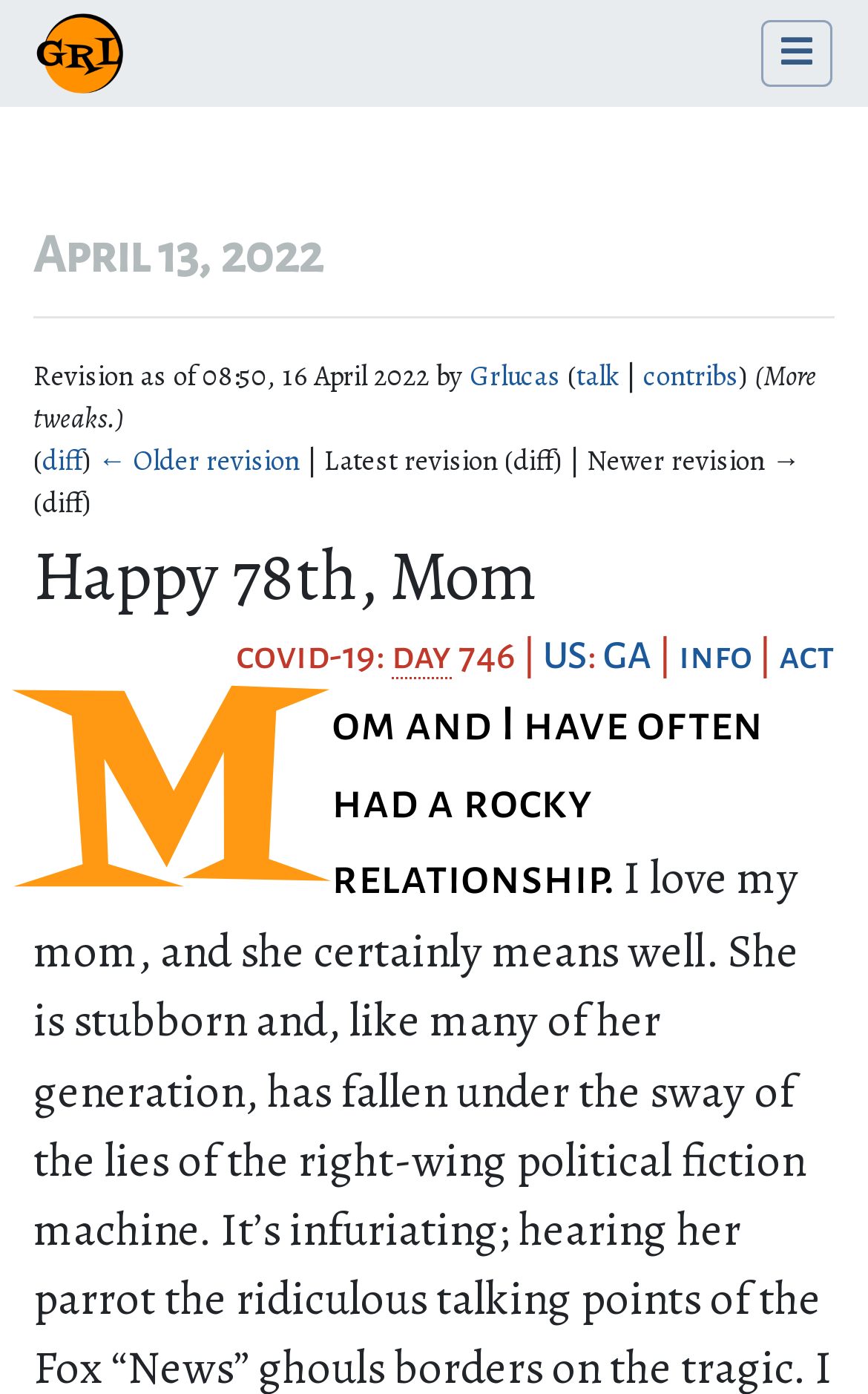Generate a comprehensive description of the webpage.

This webpage appears to be a personal blog or journal entry, dated April 13, 2022, and attributed to Gerald R. Lucas. At the top left, there is a link to the author's name, accompanied by a small image. On the top right, there is a button with an icon.

Below the title, there is a heading that displays the date of the entry. Underneath, there is a revision history section, which shows the date and time of the last revision, along with links to the author's username, talk page, and contribution history.

The main content of the page is divided into several sections. The first section starts with a brief message, "Happy 78th, Mom." The next section appears to be a COVID-19 update, displaying the number of days since a specific event occurred. This section also includes links to related information.

The page also features a navigation section, which provides links to jump to specific parts of the page, such as navigation and search. Throughout the page, there are various links to external resources, including Wikipedia-style links to related topics.

The majority of the content is composed of static text, with some links and images scattered throughout. The text is organized into paragraphs and sections, making it easy to follow. Overall, the page has a simple and straightforward layout, with a focus on conveying personal thoughts and information.